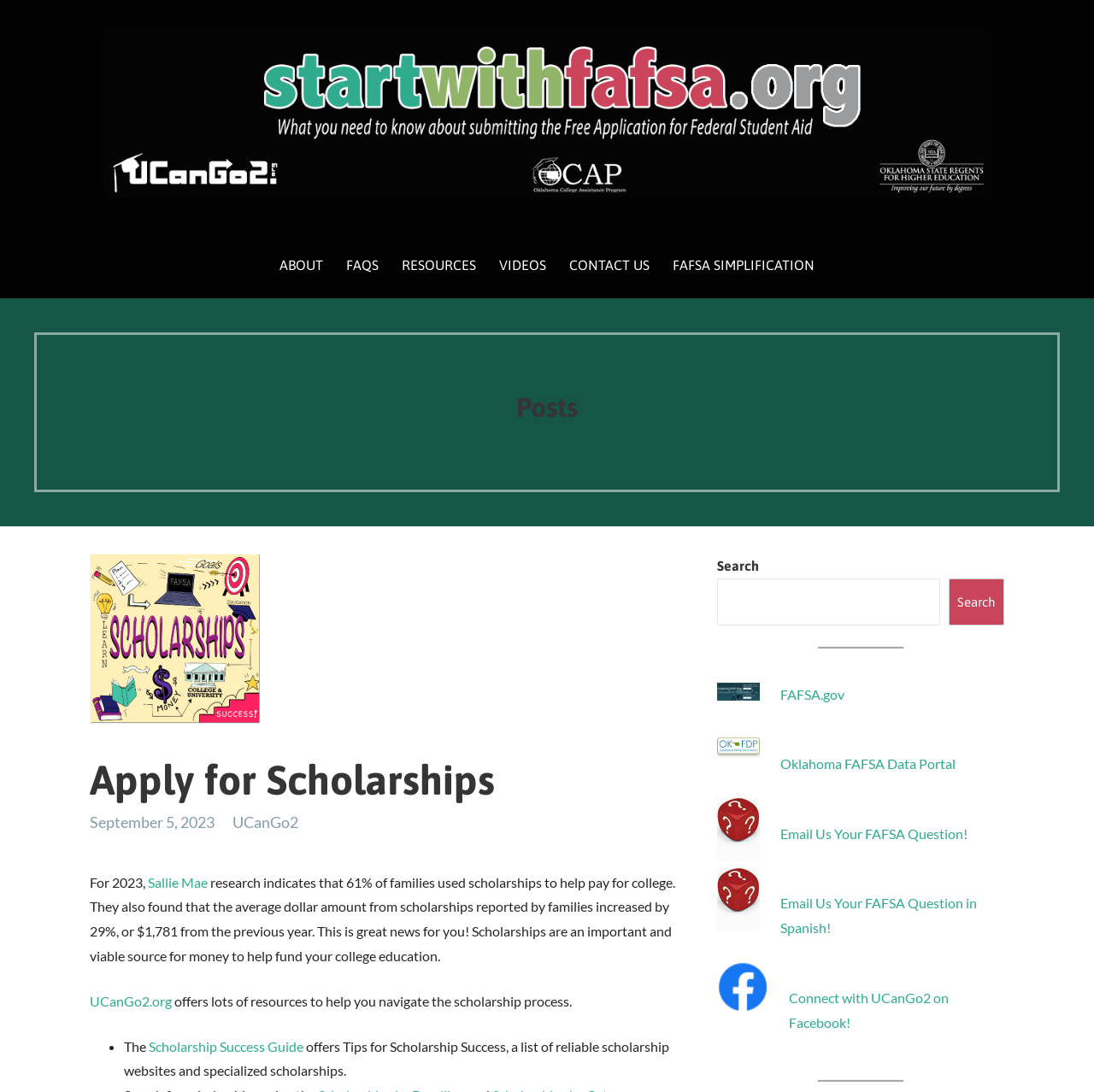Identify the bounding box coordinates of the section to be clicked to complete the task described by the following instruction: "Search for something". The coordinates should be four float numbers between 0 and 1, formatted as [left, top, right, bottom].

[0.655, 0.53, 0.859, 0.572]